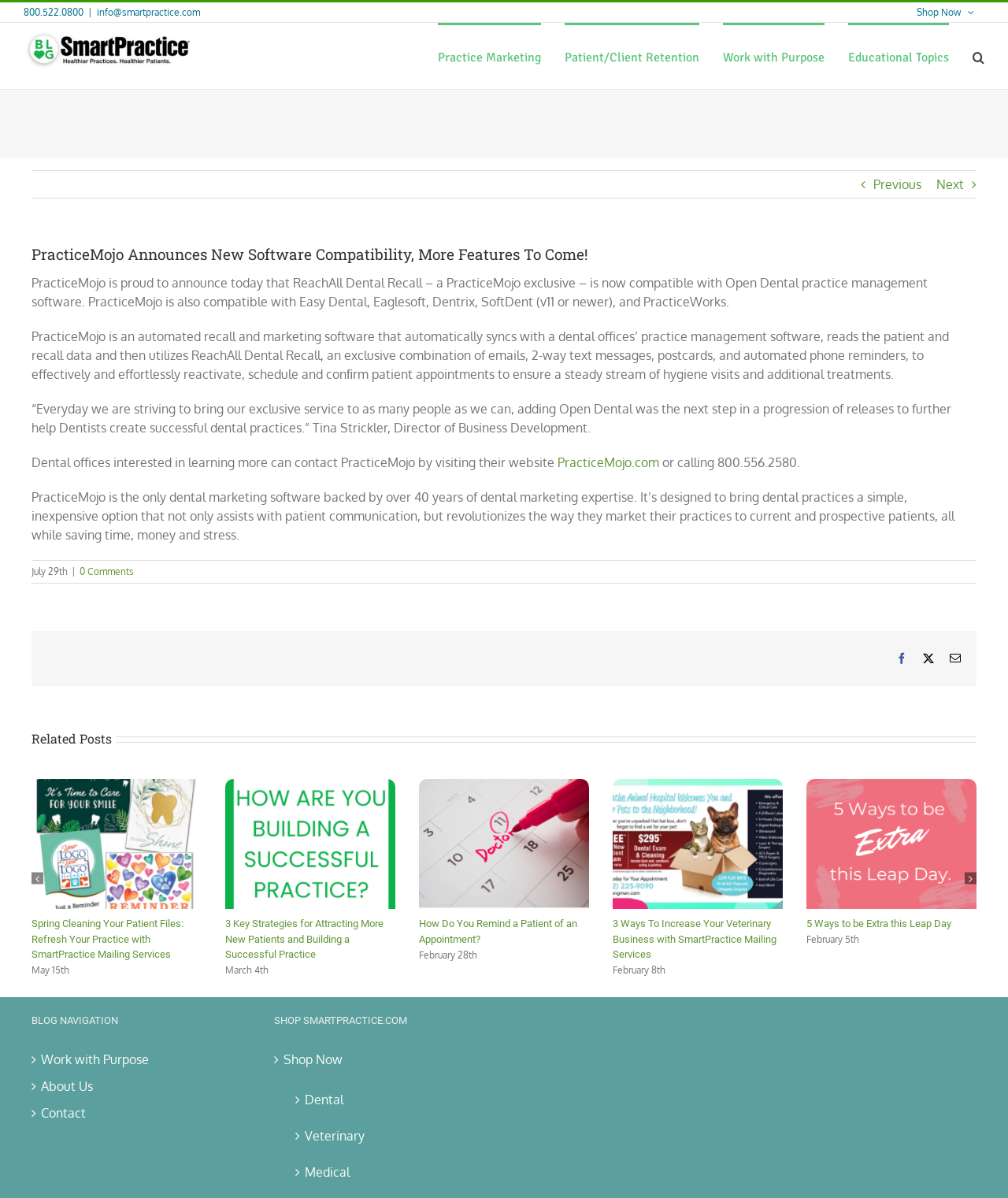Identify the bounding box coordinates for the element you need to click to achieve the following task: "Read the 'Related Posts'". The coordinates must be four float values ranging from 0 to 1, formatted as [left, top, right, bottom].

[0.031, 0.609, 0.111, 0.624]